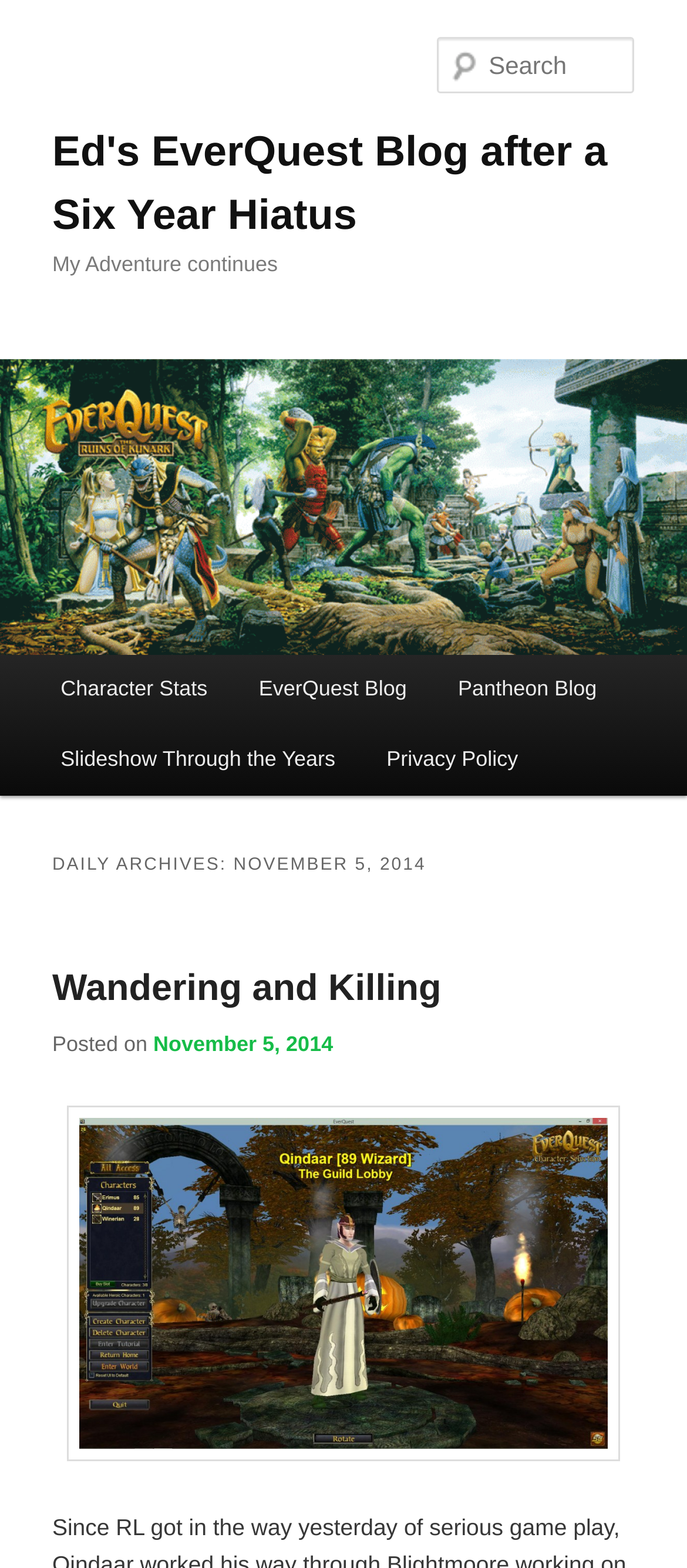Please find and provide the title of the webpage.

Ed's EverQuest Blog after a Six Year Hiatus